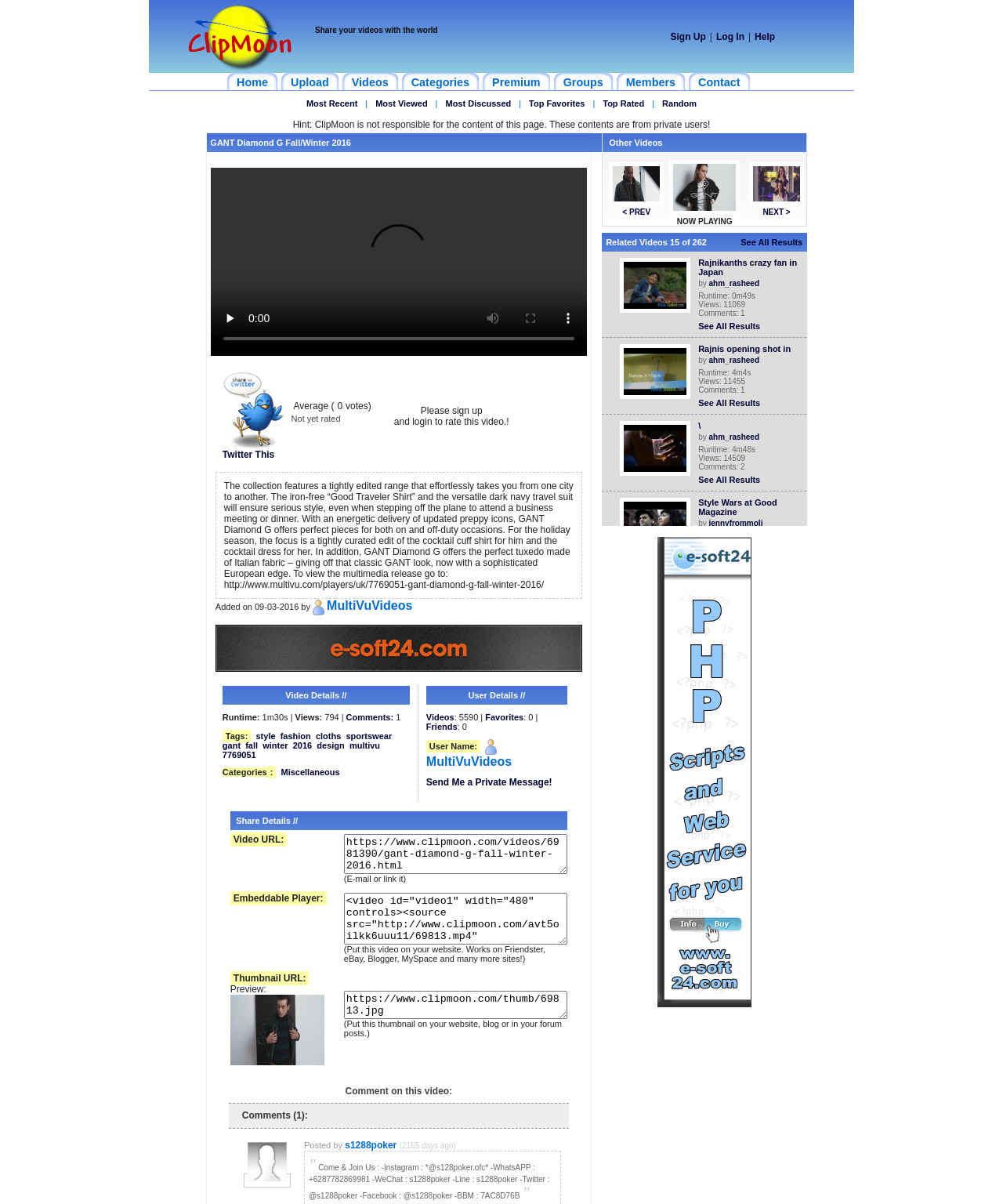Is there a search function available on this webpage?
Look at the screenshot and provide an in-depth answer.

After carefully examining the webpage's layout and content, I do not see any search bar or search function available. The webpage appears to be focused on video sharing and discovery, but it does not provide a search function for users to find specific content.